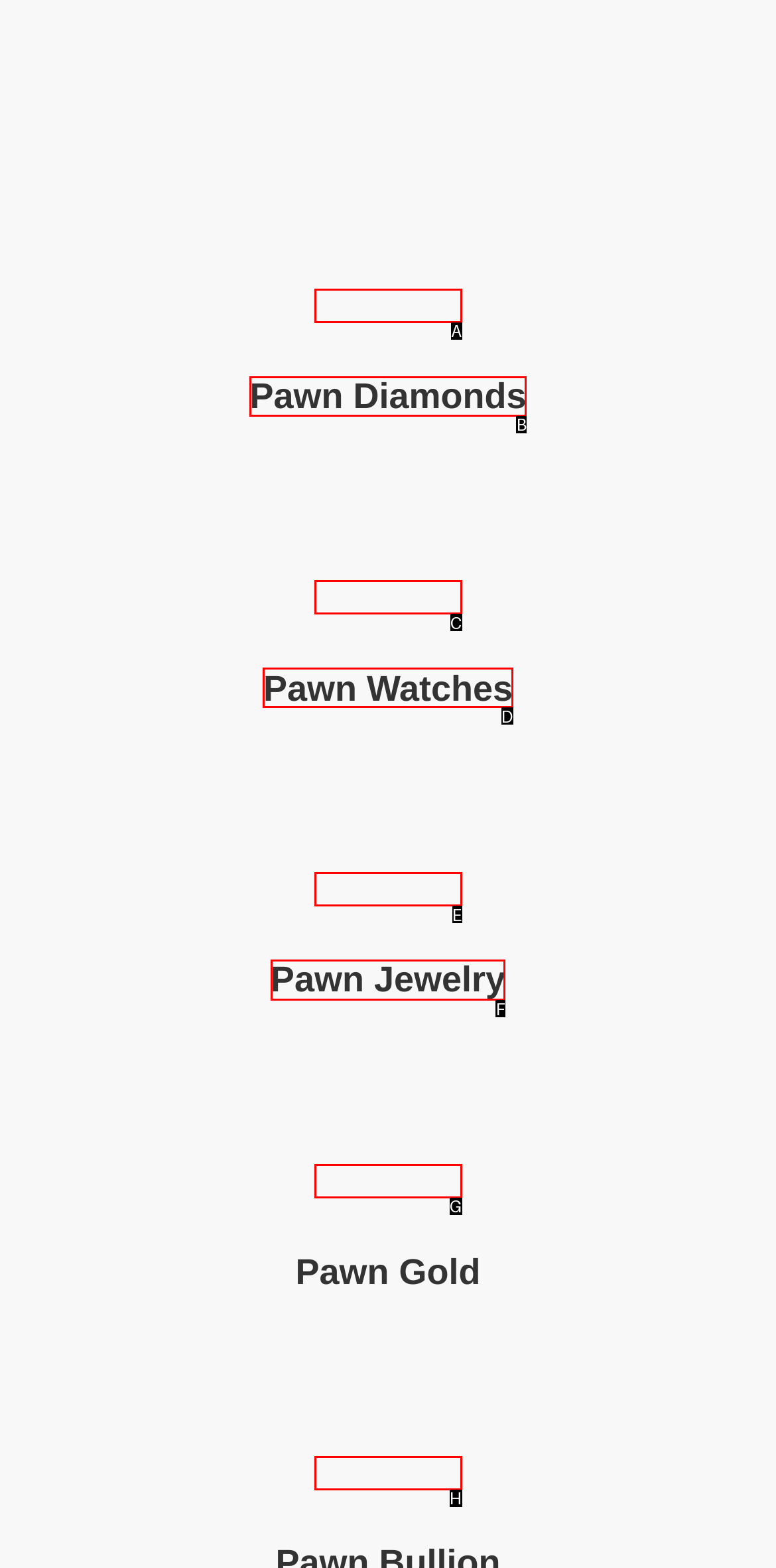From the given choices, which option should you click to complete this task: go to Pawn Jewelry? Answer with the letter of the correct option.

F